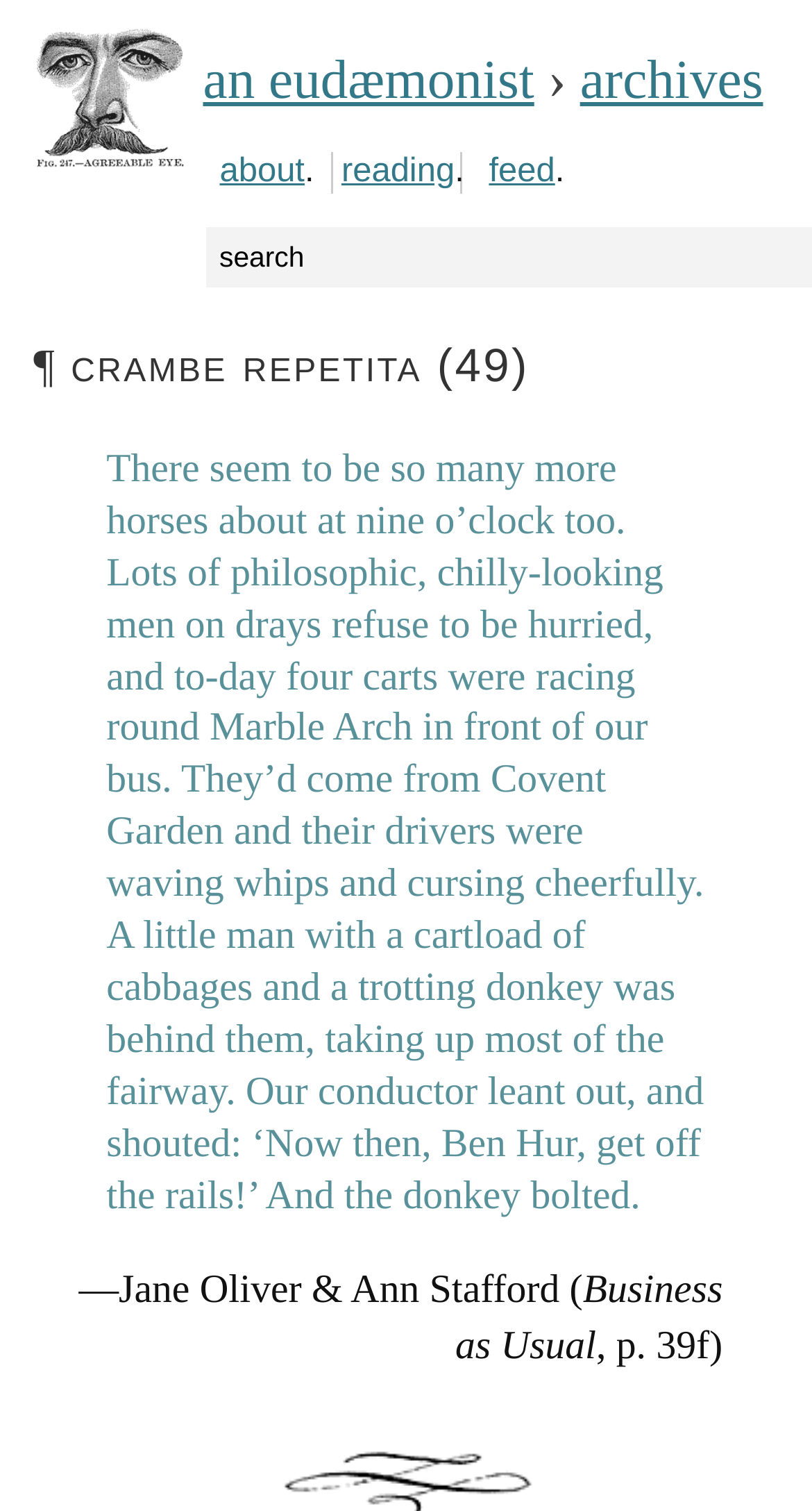Present a detailed account of what is displayed on the webpage.

The webpage appears to be a blog or personal website, with a focus on literature and writing. At the top, there is a heading that reads "an eudæmonist › archives", with two links underneath: "an eudæmonist" and "archives". 

To the right of the heading, there are four links: "about", "reading", and "feed", with a period in between the "about" and "reading" links. Below these links, there is a search box that spans the width of the page.

The main content of the page is a blockquote that takes up most of the page's real estate. It contains a passage of text that describes a scene of horse-drawn carts and a bus in Marble Arch, with a humorous exchange between the bus conductor and a donkey cart driver. The passage is attributed to Jane Oliver and Ann Stafford, from their book "Business as Usual", page 39f.

At the very top of the page, there is an image with the caption "The agreeable eye", which is relatively small and positioned near the top-left corner of the page.